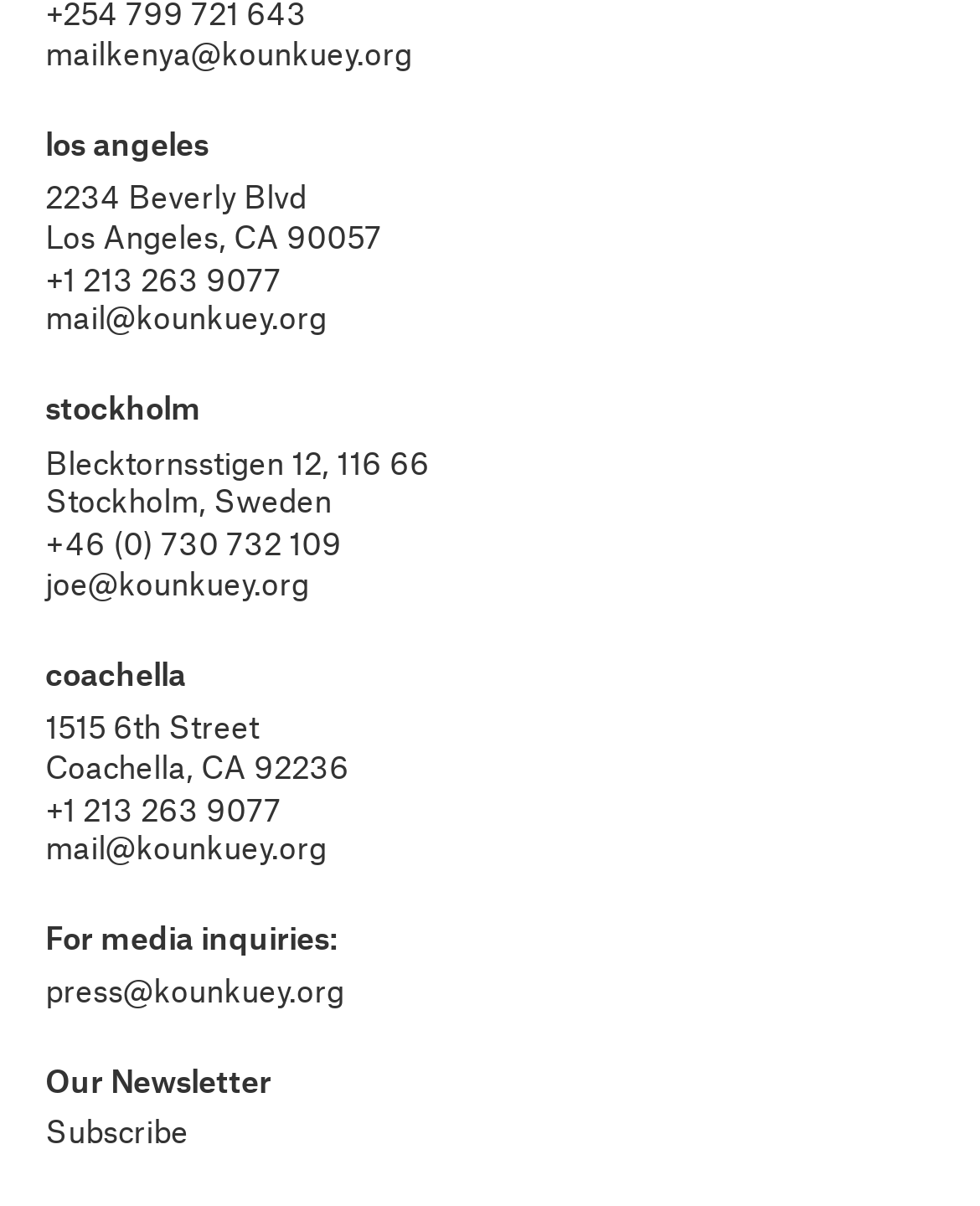Identify and provide the bounding box for the element described by: "mail@kounkuey.org".

[0.046, 0.686, 0.333, 0.72]